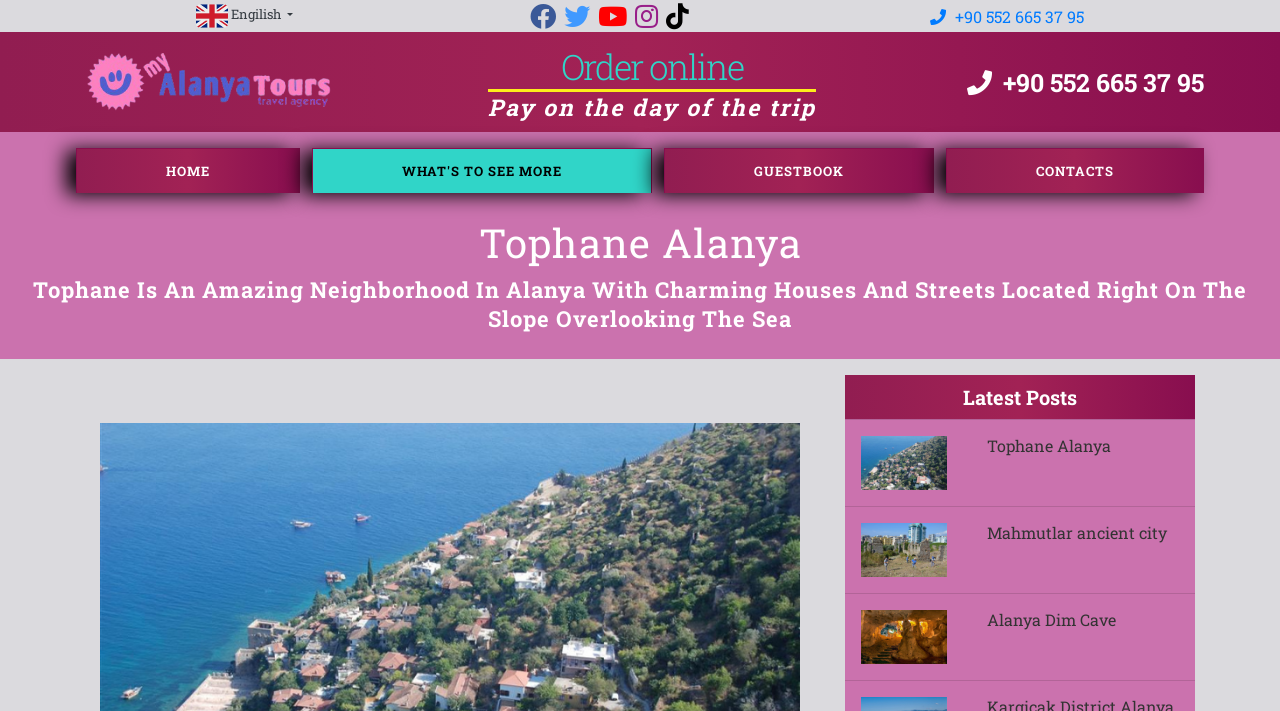Give a one-word or short-phrase answer to the following question: 
What is the neighborhood featured on this webpage?

Tophane